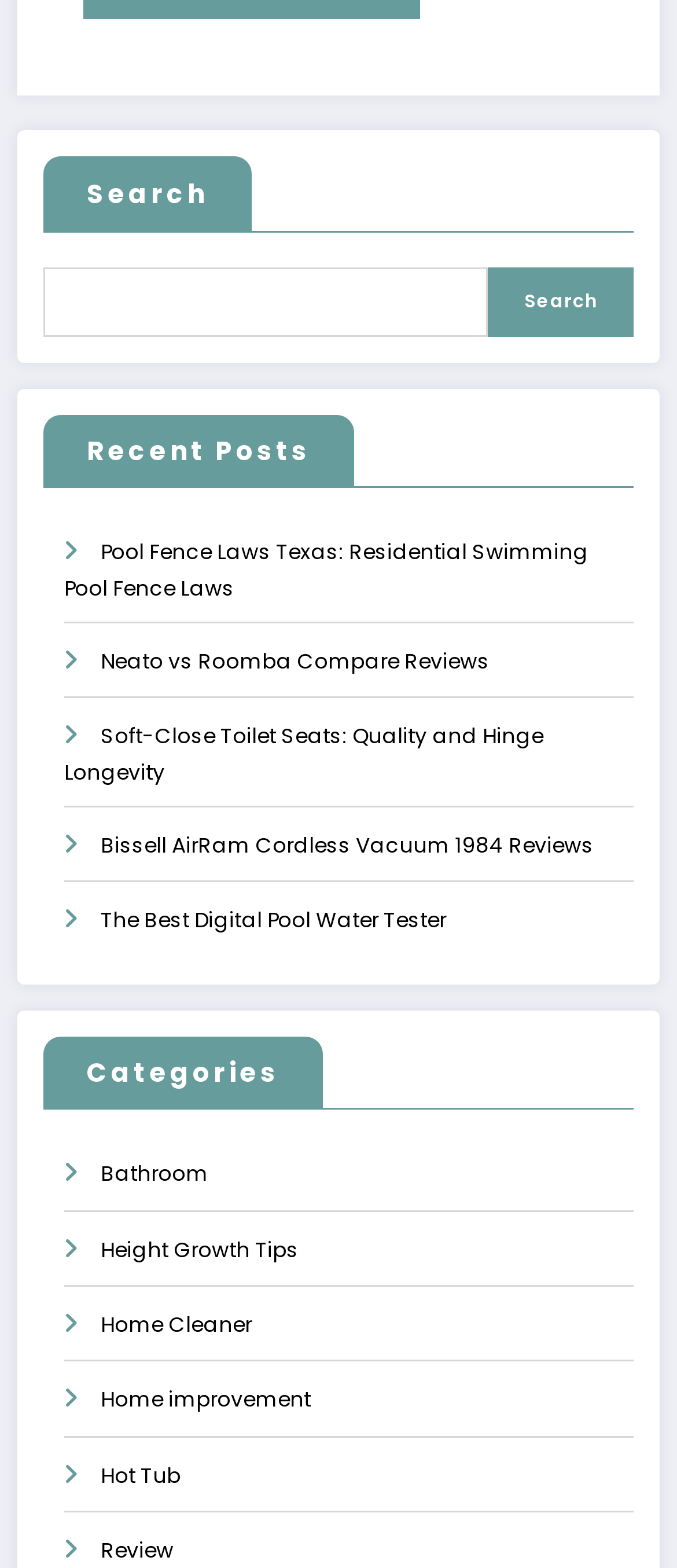What is the purpose of the search box?
Refer to the image and offer an in-depth and detailed answer to the question.

The search box is located at the top of the webpage, and it has a button with the text 'Search'. This suggests that the purpose of the search box is to allow users to search for specific content on the webpage.